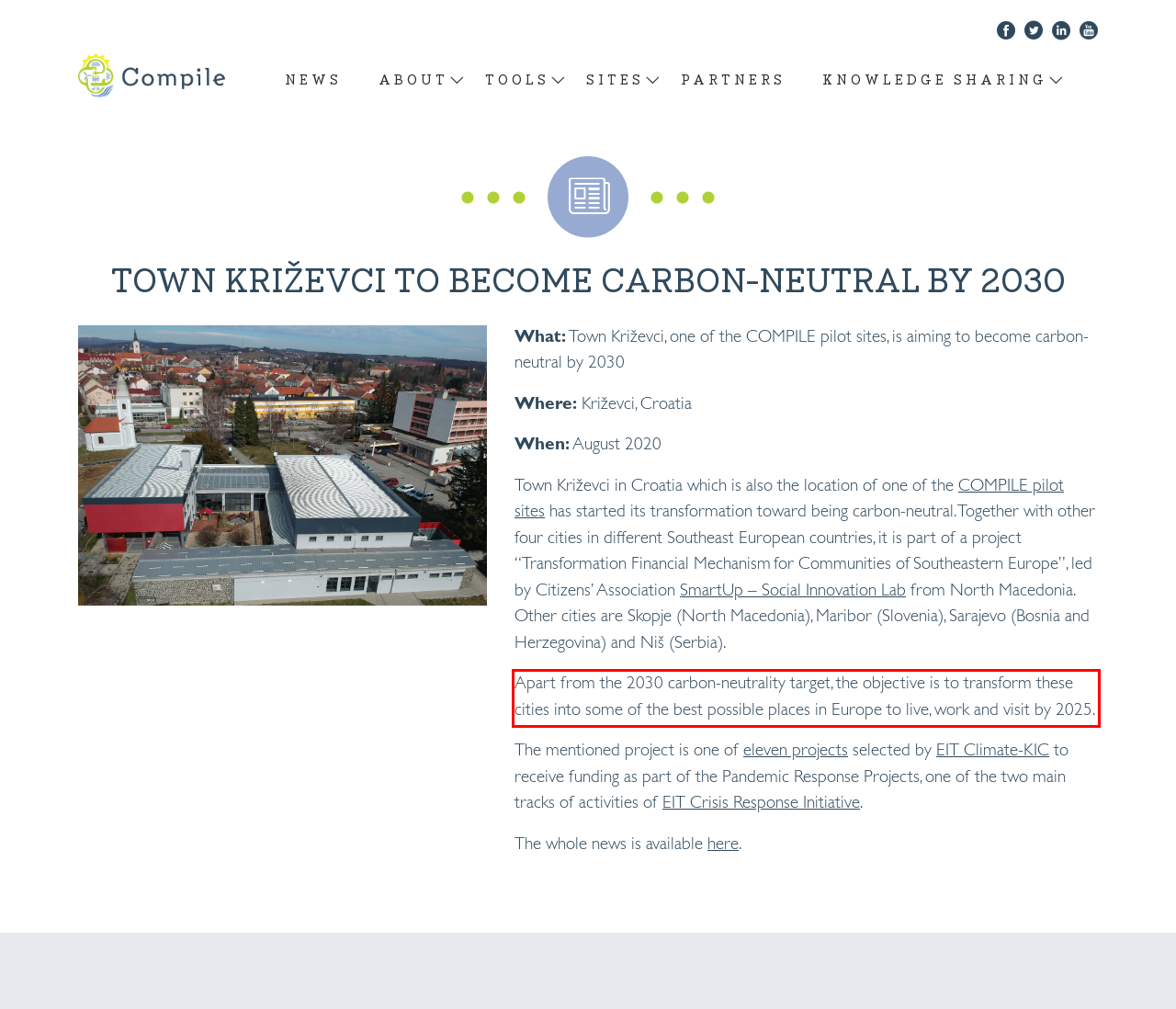Review the screenshot of the webpage and recognize the text inside the red rectangle bounding box. Provide the extracted text content.

Apart from the 2030 carbon-neutrality target, the objective is to transform these cities into some of the best possible places in Europe to live, work and visit by 2025.